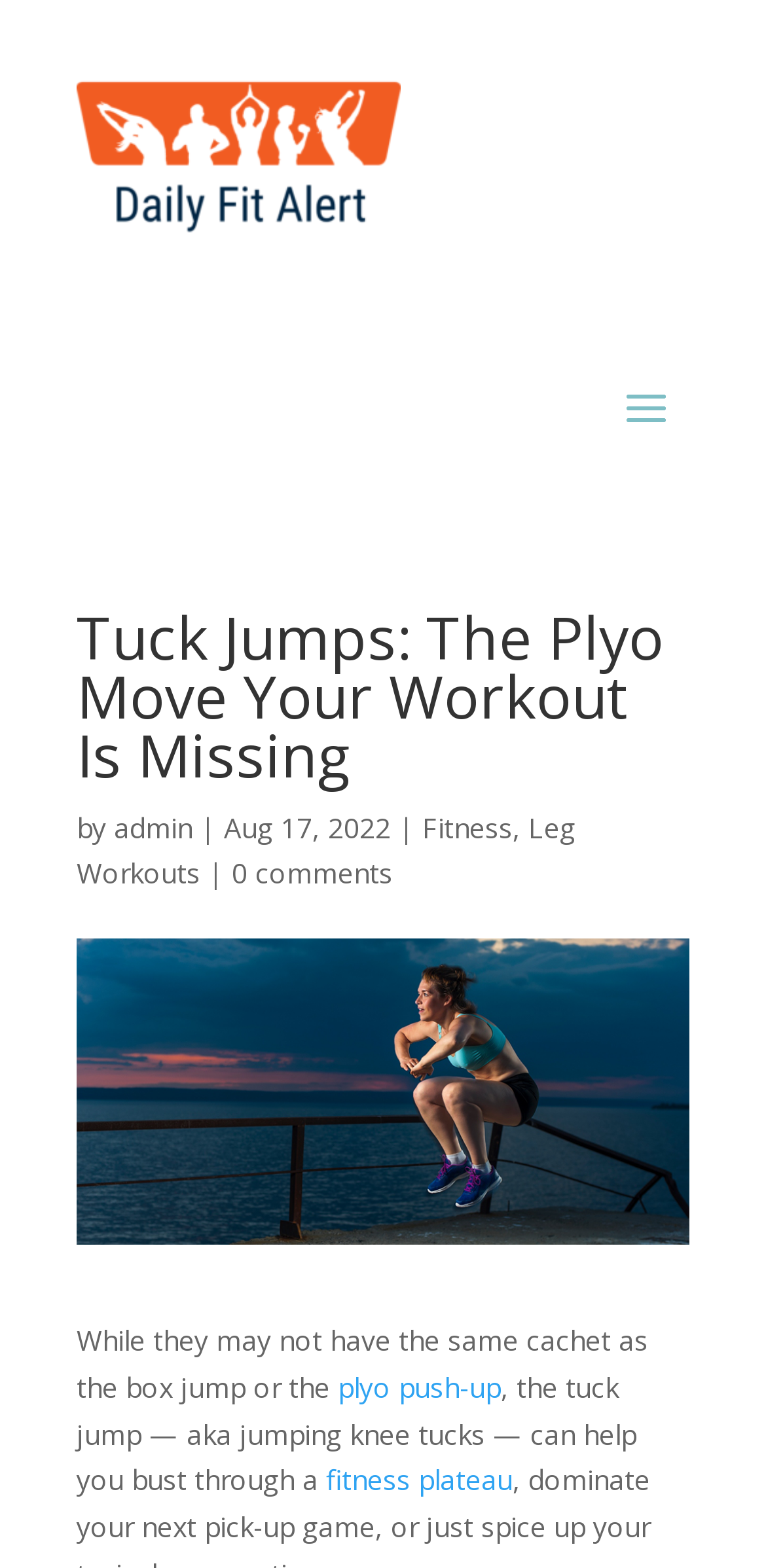Provide a comprehensive caption for the webpage.

The webpage is about an article titled "Tuck Jumps: The Plyo Move Your Workout Is Missing" from Daily Fit Alert. At the top-left corner, there is a small image. Below the image, the article title is displayed in a large font, followed by the author's name "admin" and the publication date "Aug 17, 2022". 

To the right of the author's name, there are two categories "Fitness" and "Leg Workouts" that are linked to other related articles. Below the categories, there is a link to the comments section with "0 comments" indicated.

Further down, there is a larger image related to the article's content. The article's main content starts below the image, discussing the benefits of tuck jumps in workouts. The text mentions that tuck jumps can help overcome a fitness plateau and links to another article about plyo push-ups.